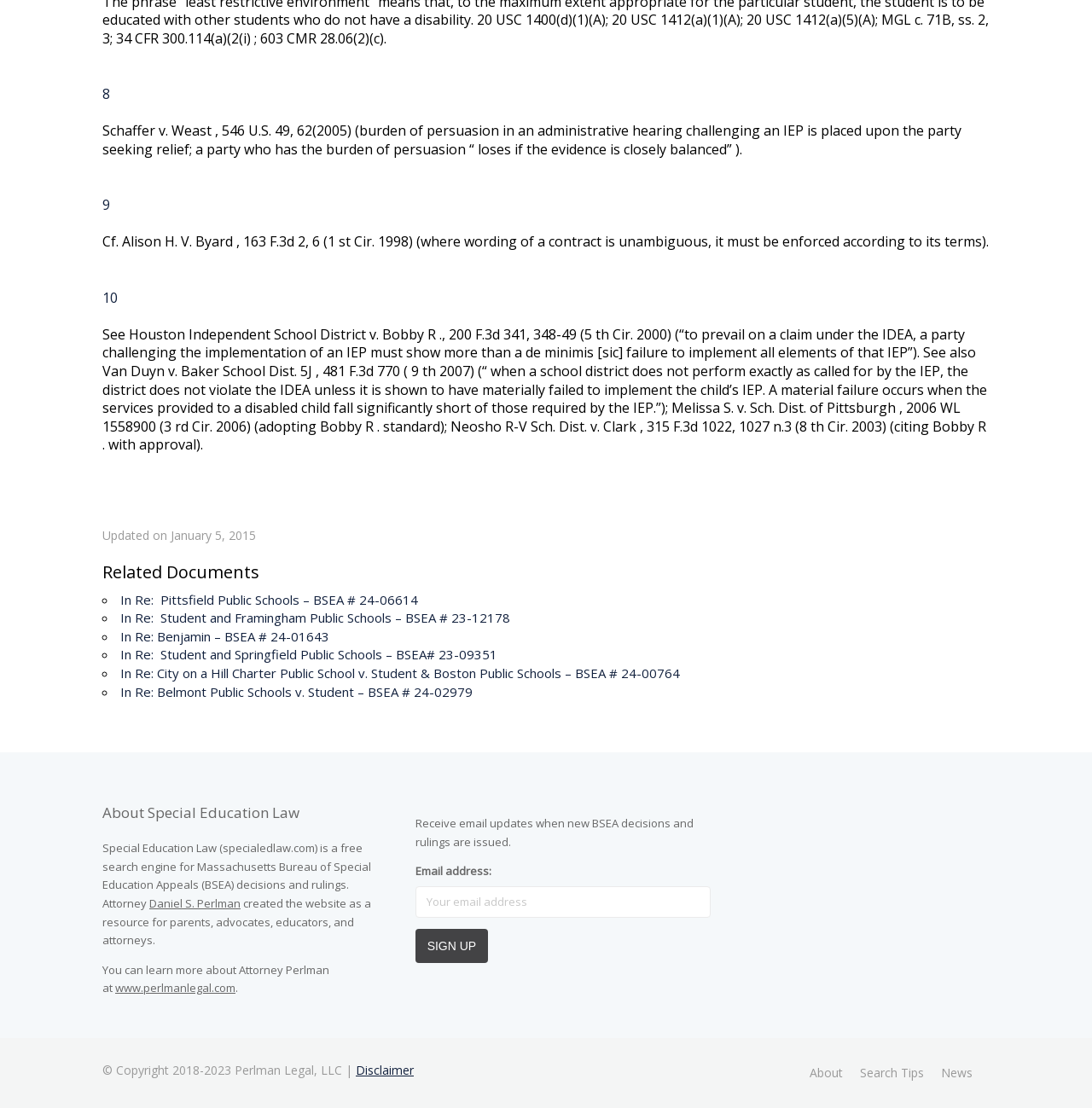Find the bounding box of the web element that fits this description: "About".

[0.741, 0.961, 0.772, 0.976]